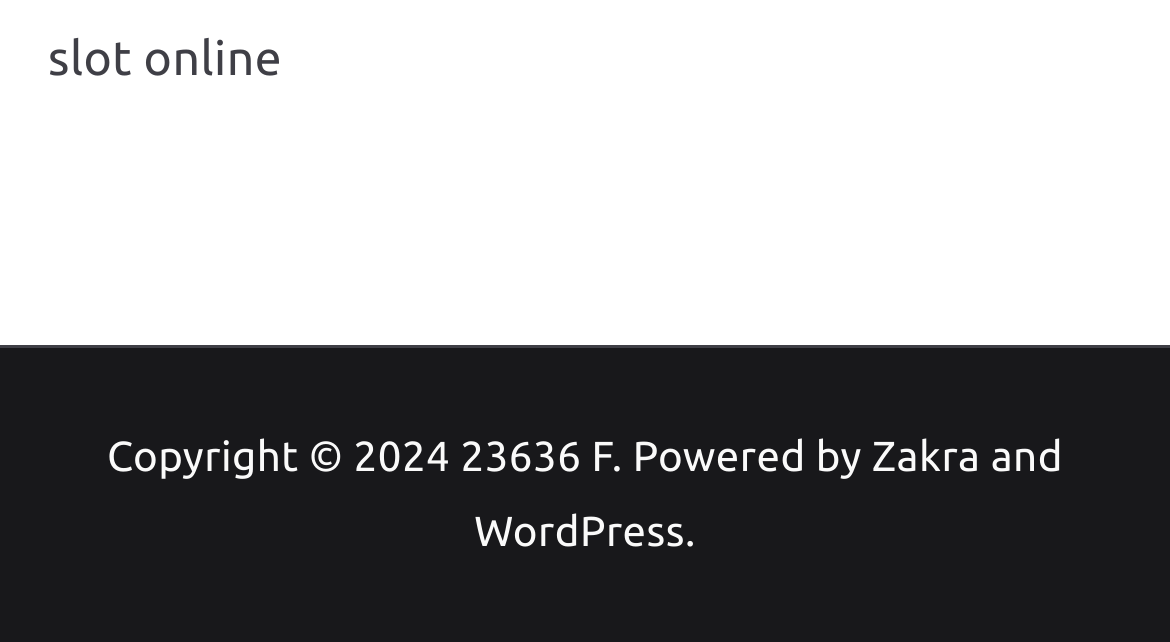Carefully examine the image and provide an in-depth answer to the question: What is the name of the theme or template used by the website?

I found the name of the theme or template by looking at the link element with the text 'Zakra' at the bottom of the page, which is part of the phrase 'Powered by Zakra and WordPress'.